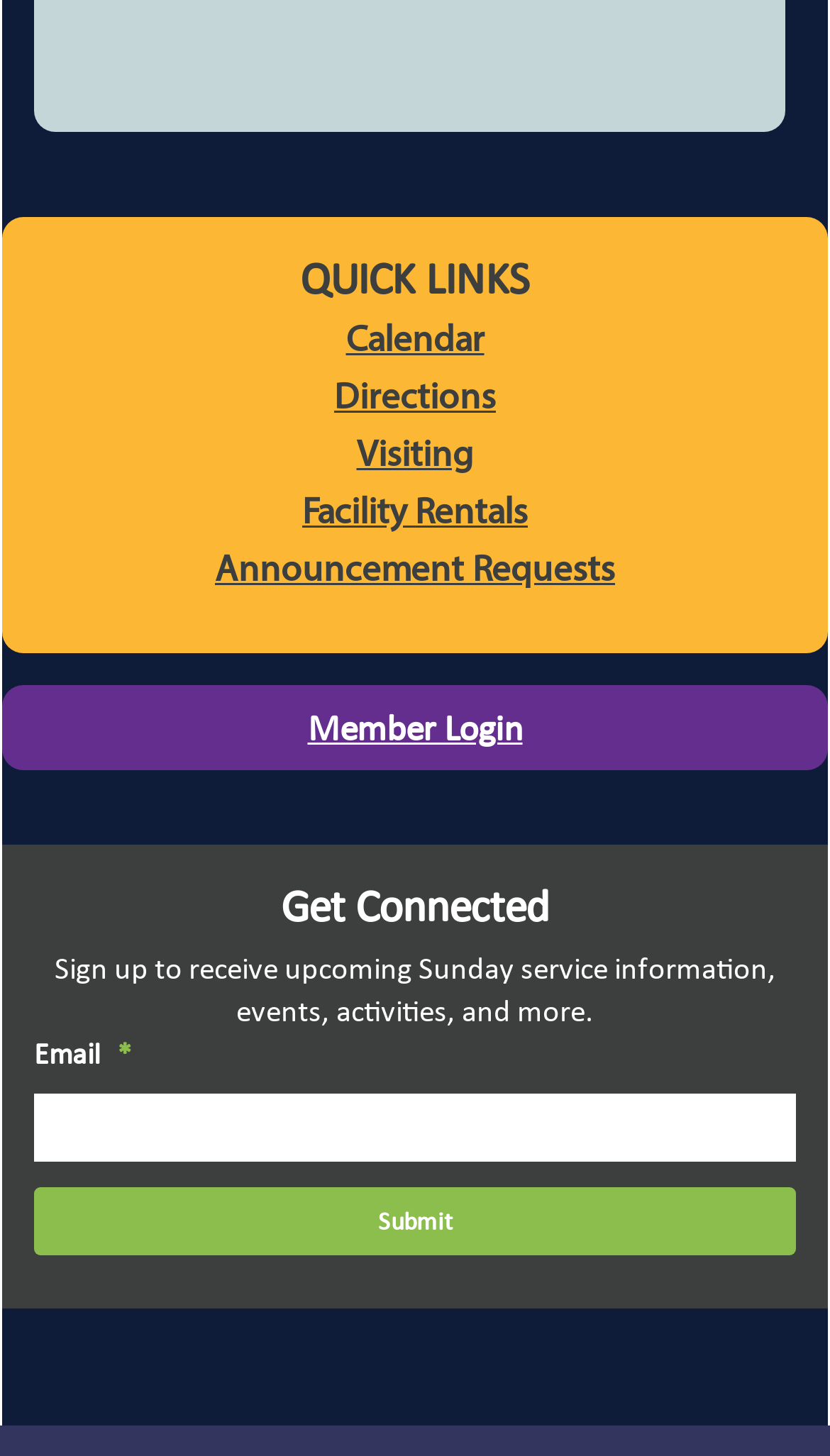Find the bounding box coordinates for the UI element whose description is: "name="input_1"". The coordinates should be four float numbers between 0 and 1, in the format [left, top, right, bottom].

[0.041, 0.751, 0.959, 0.797]